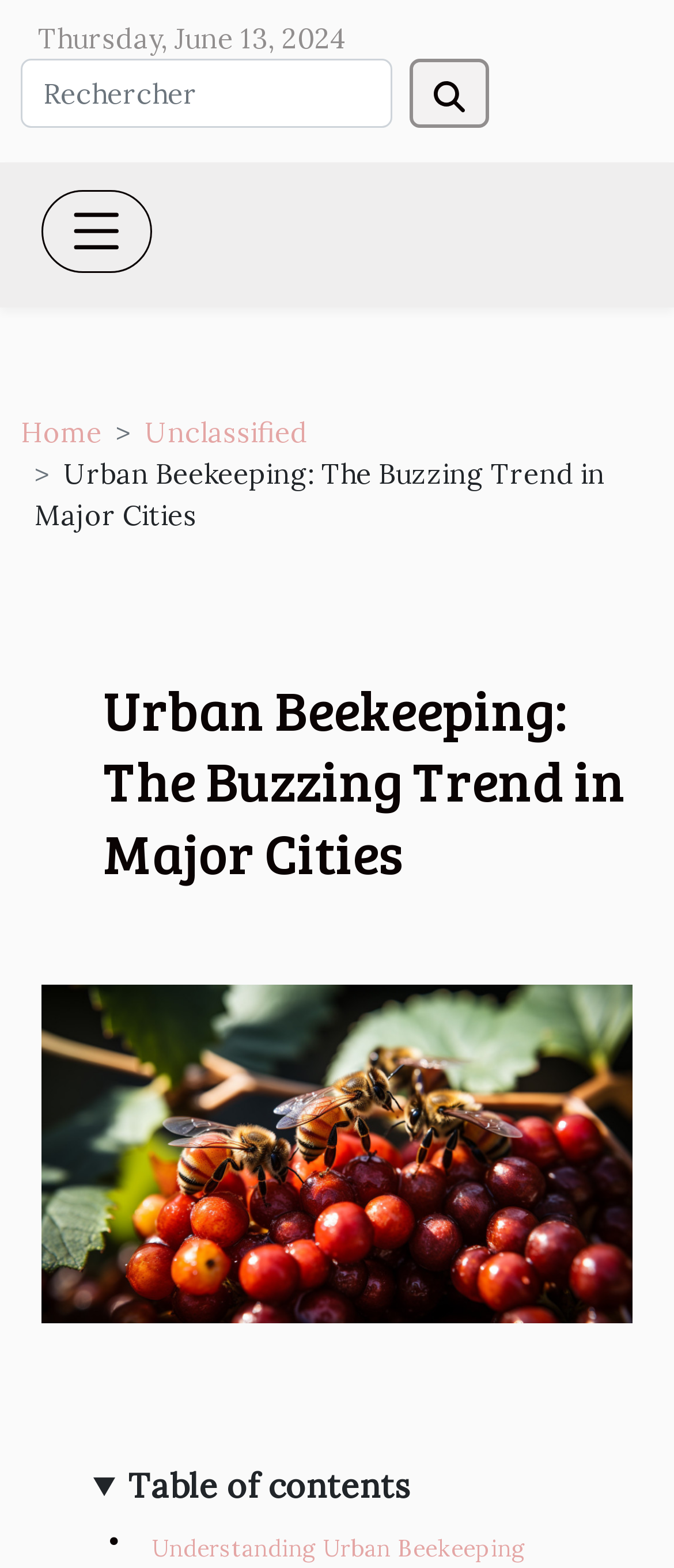Please find the bounding box coordinates (top-left x, top-left y, bottom-right x, bottom-right y) in the screenshot for the UI element described as follows: aria-label="Toggle navigation"

[0.062, 0.121, 0.224, 0.174]